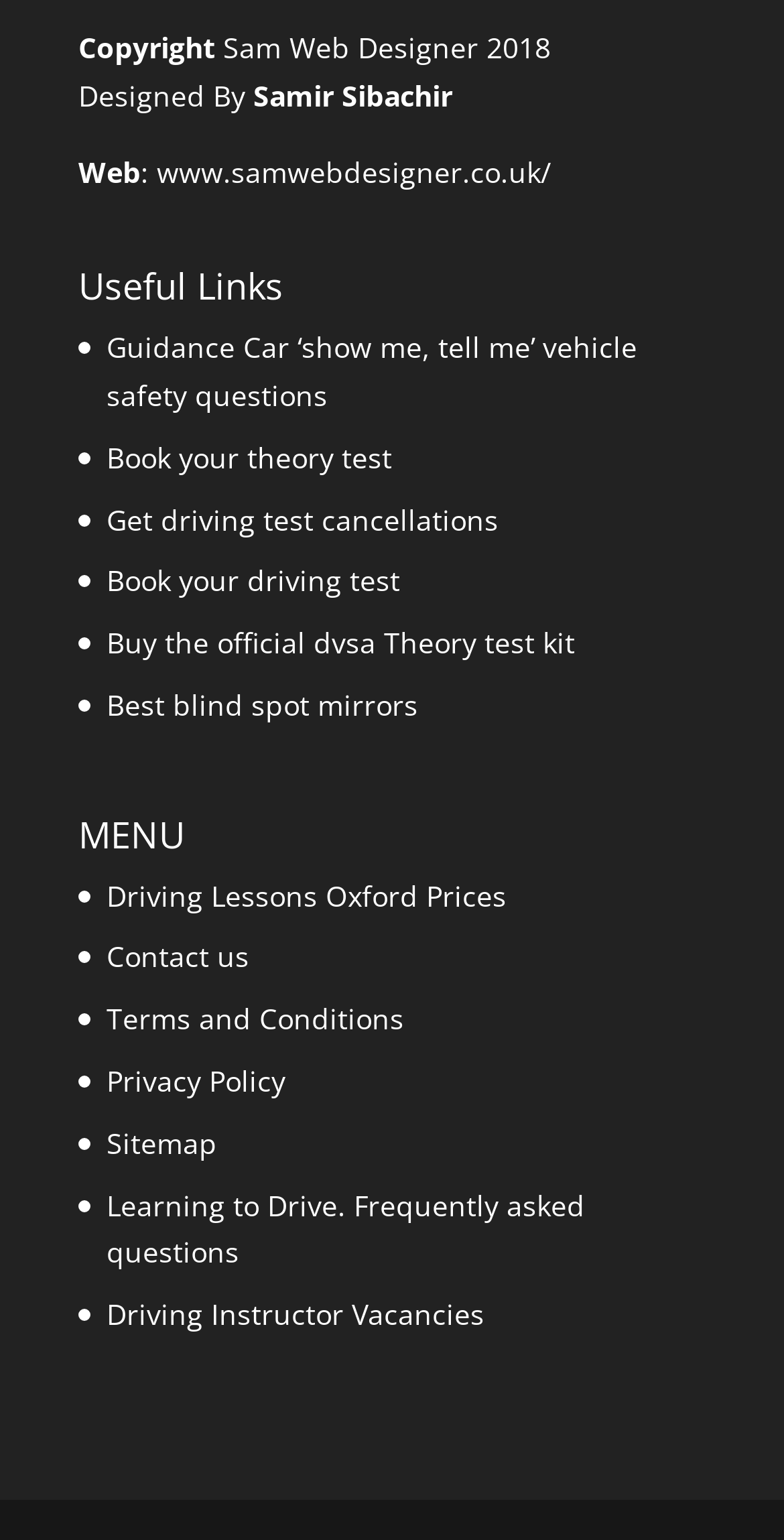What is the URL of the website?
Please give a detailed and elaborate explanation in response to the question.

I found the link 'www.samwebdesigner.co.uk/' which is the URL of the website, mentioned next to the text 'Web:'.